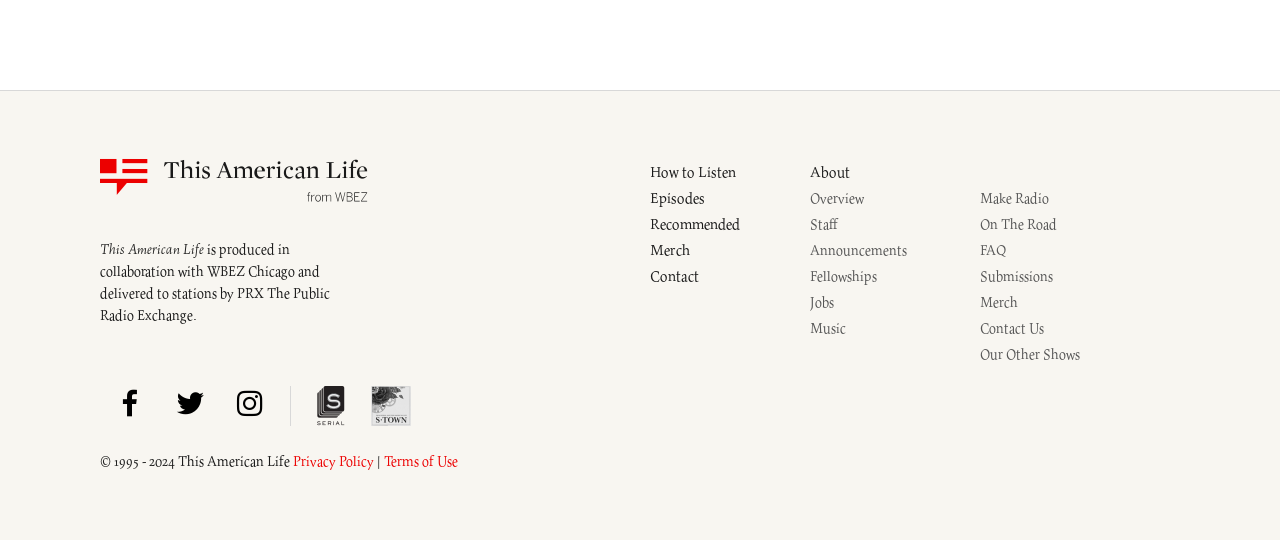Reply to the question with a single word or phrase:
What is the name of the other radio show linked?

Serial